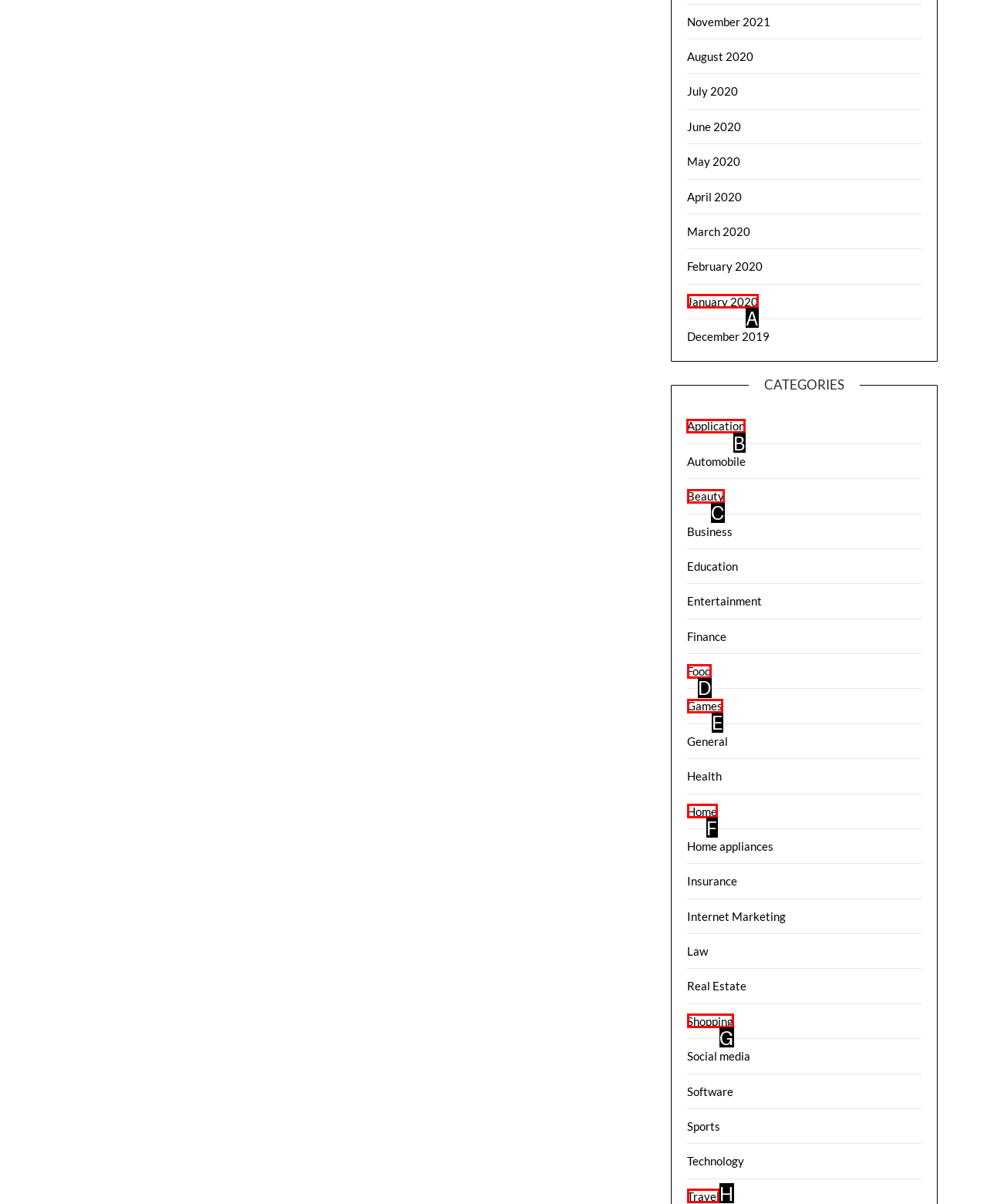Tell me which option I should click to complete the following task: Browse Application
Answer with the option's letter from the given choices directly.

B